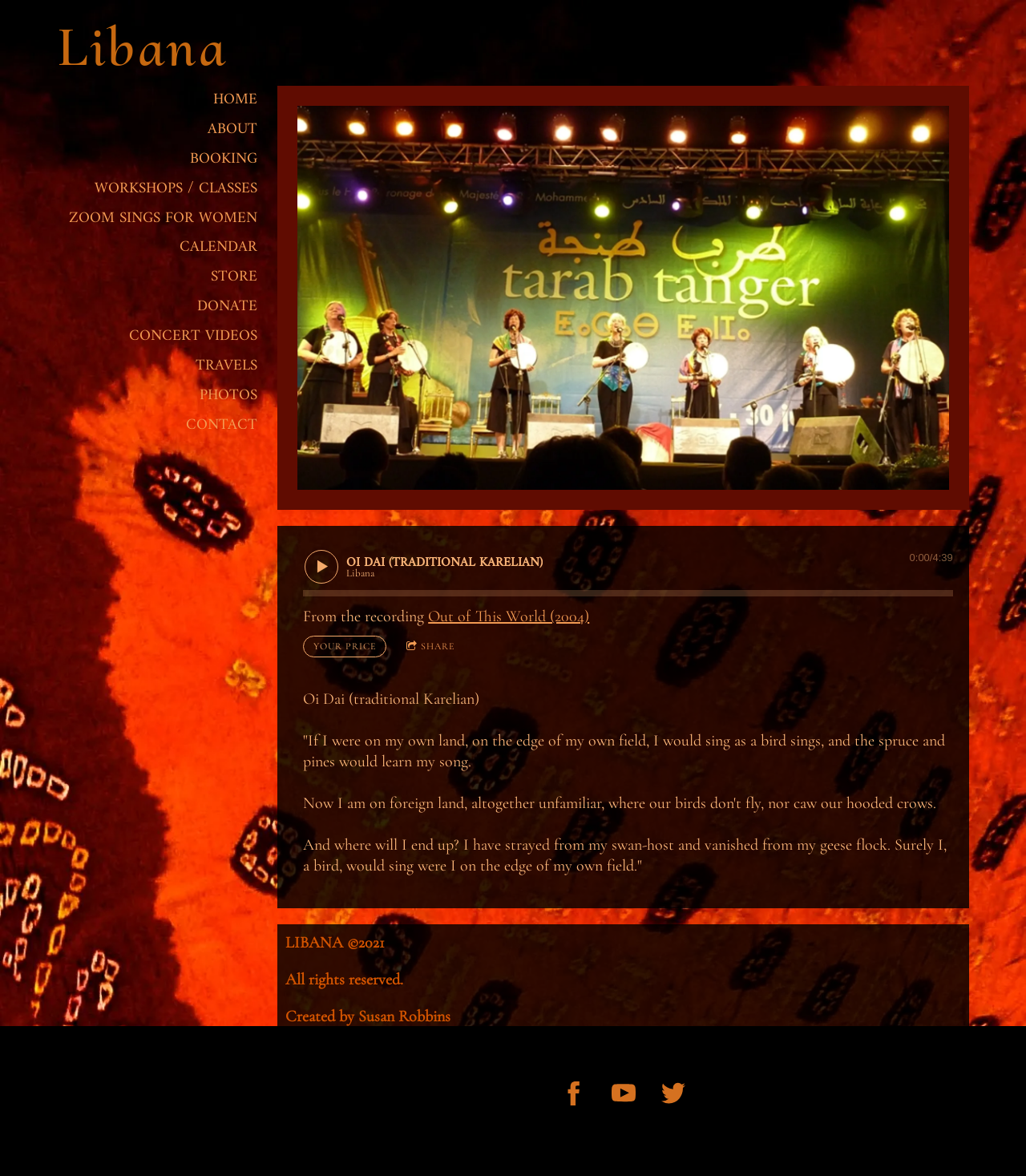What is the copyright year of the webpage?
Provide a comprehensive and detailed answer to the question.

The copyright year of the webpage can be found in the footer section, where it is written as 'LIBANA ©2021'.